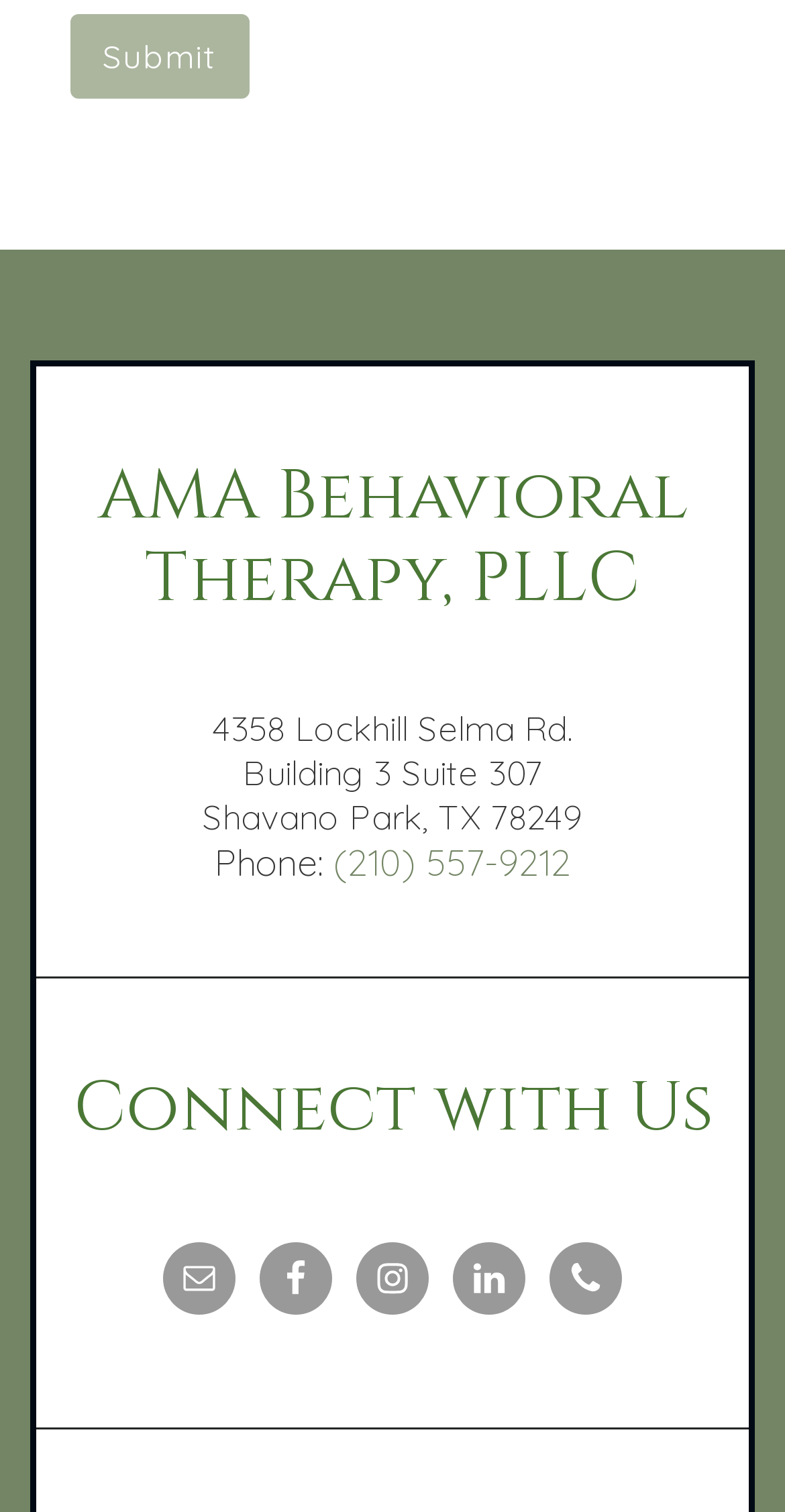How many social media platforms are listed?
Refer to the image and provide a thorough answer to the question.

The social media platforms listed can be found in the links and images below the 'Connect with Us' heading, which are 'Email', 'Facebook', 'Instagram', and 'LinkedIn', totaling 4 platforms.